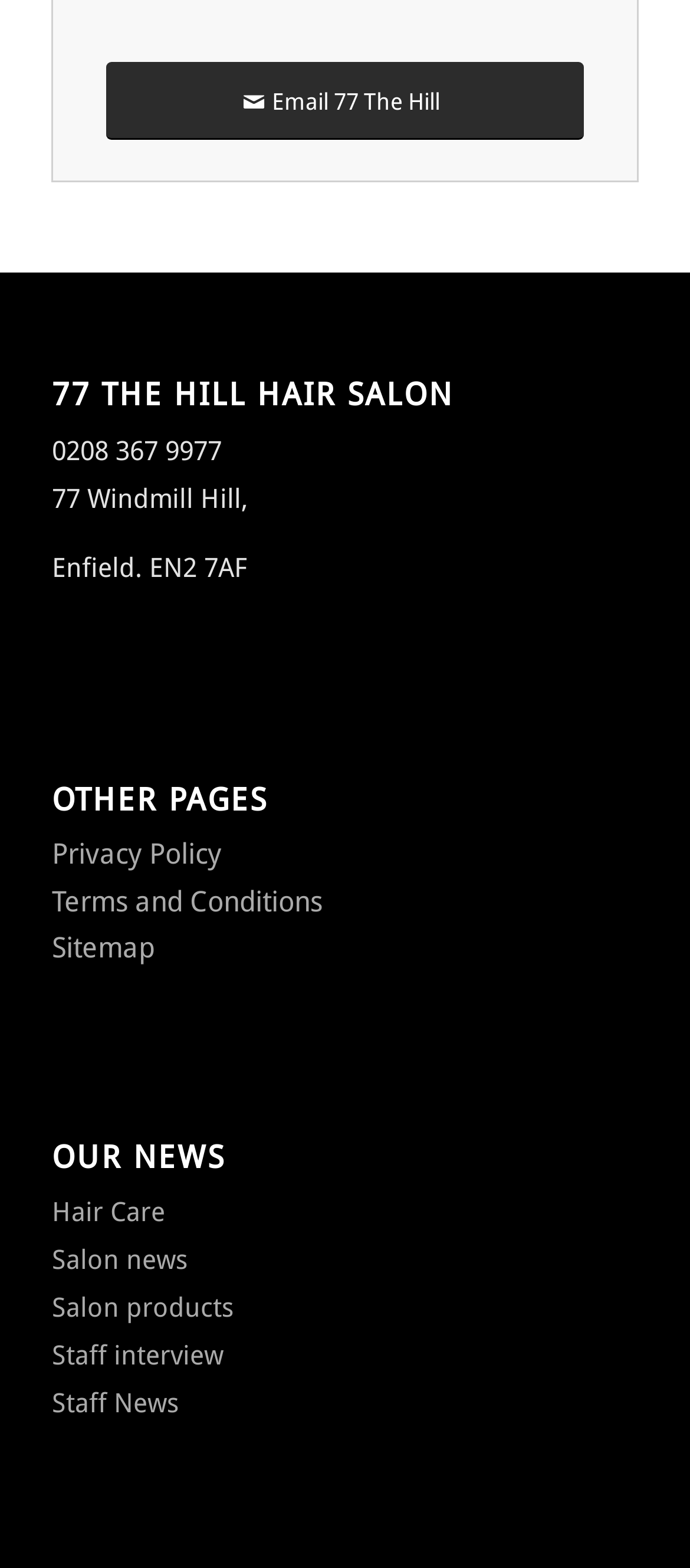Please determine the bounding box coordinates of the area that needs to be clicked to complete this task: 'Read about 77 THE HILL HAIR SALON'. The coordinates must be four float numbers between 0 and 1, formatted as [left, top, right, bottom].

[0.075, 0.242, 0.925, 0.264]